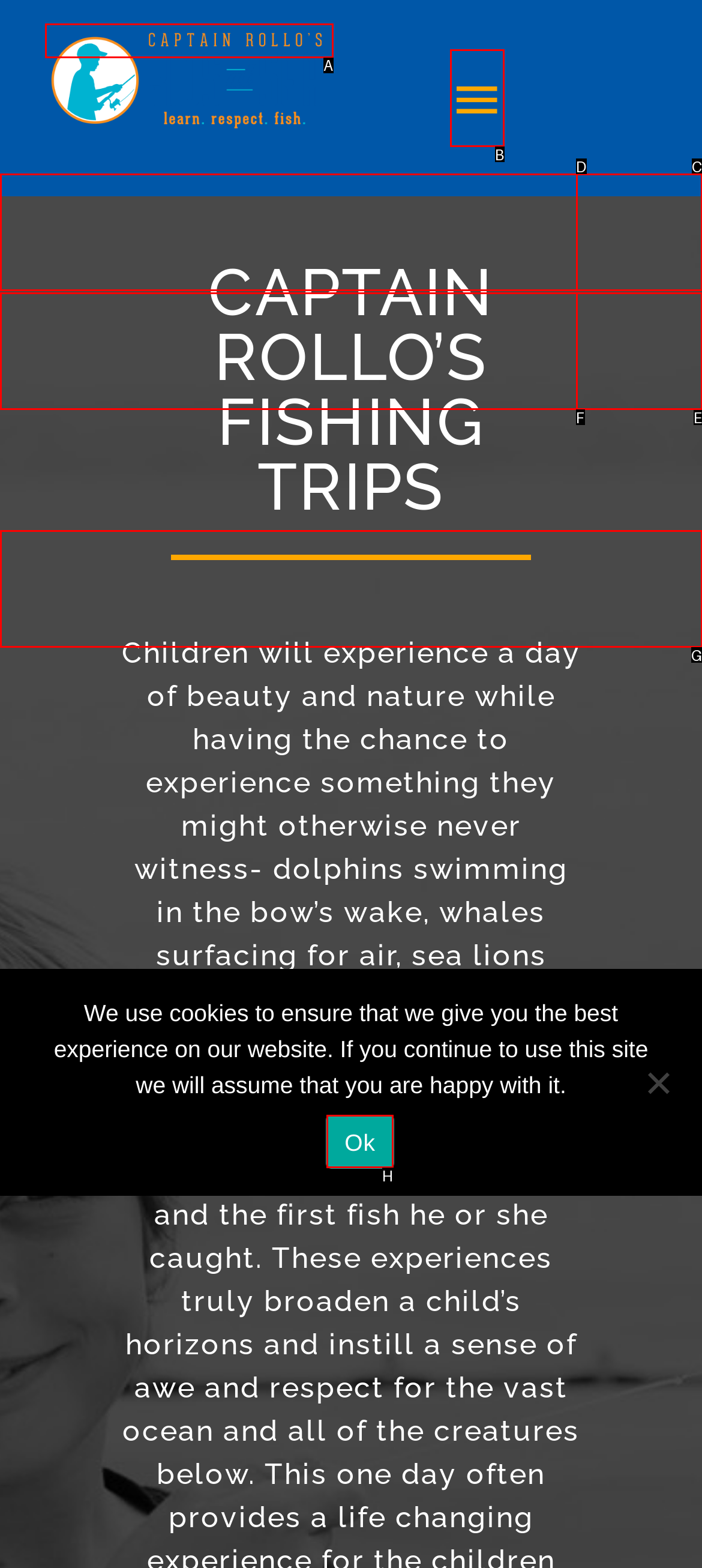Provide the letter of the HTML element that you need to click on to perform the task: Click Ok.
Answer with the letter corresponding to the correct option.

H